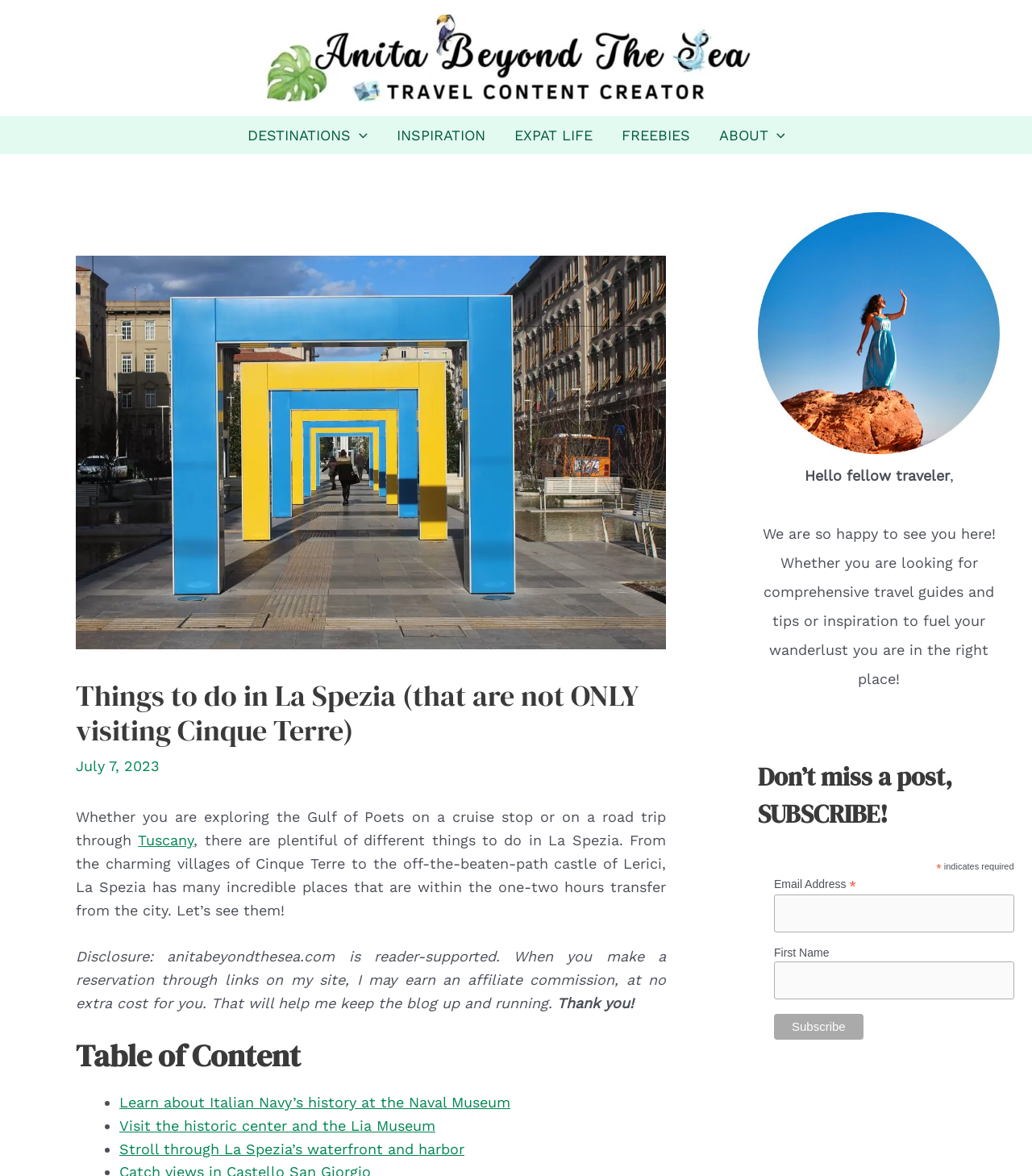What is the date of the article?
Please give a detailed answer to the question using the information shown in the image.

The date of the article can be found below the main heading, where it says 'July 7, 2023'.